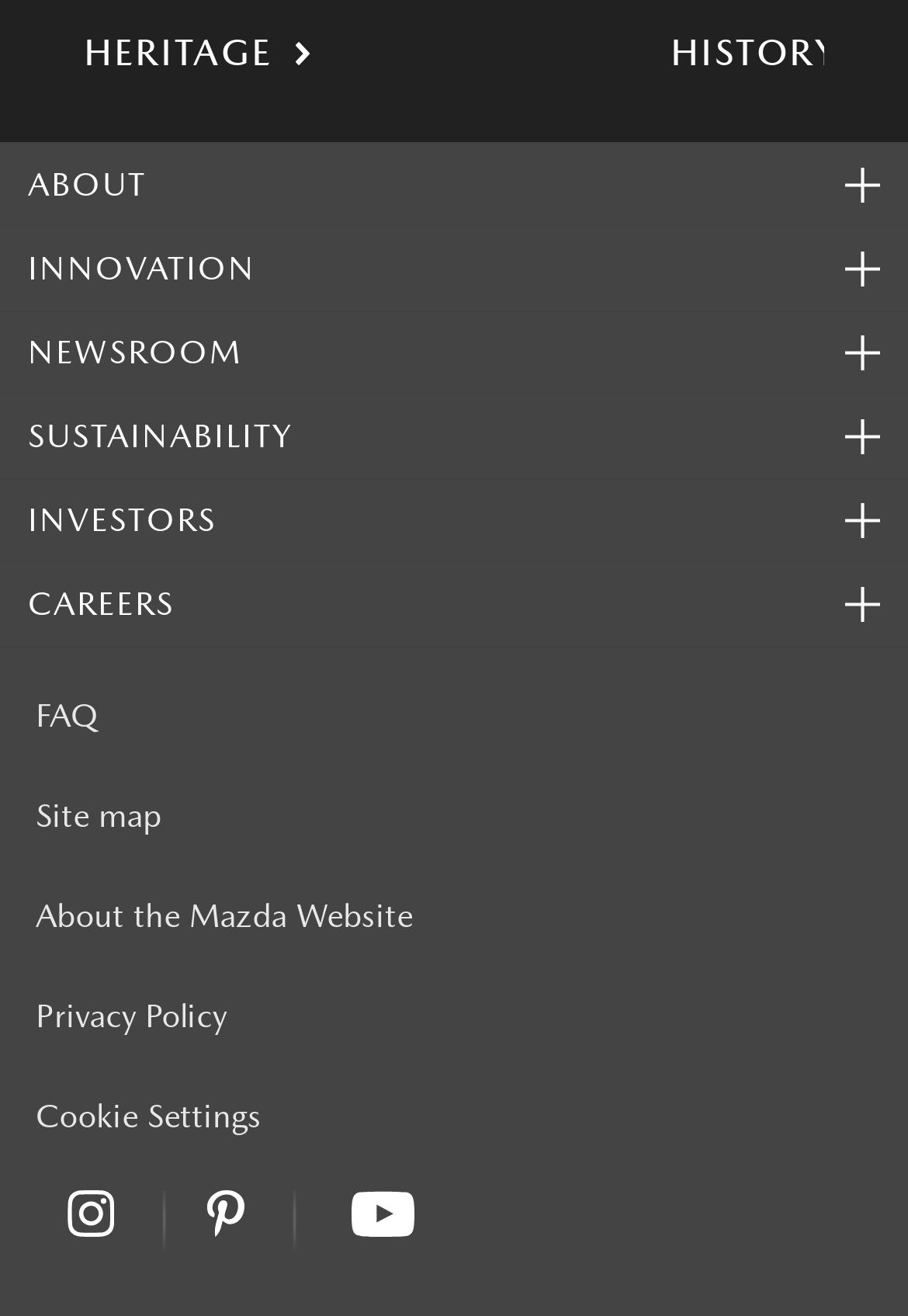Please determine the bounding box coordinates for the element that should be clicked to follow these instructions: "visit innovation page".

[0.0, 0.174, 0.969, 0.236]